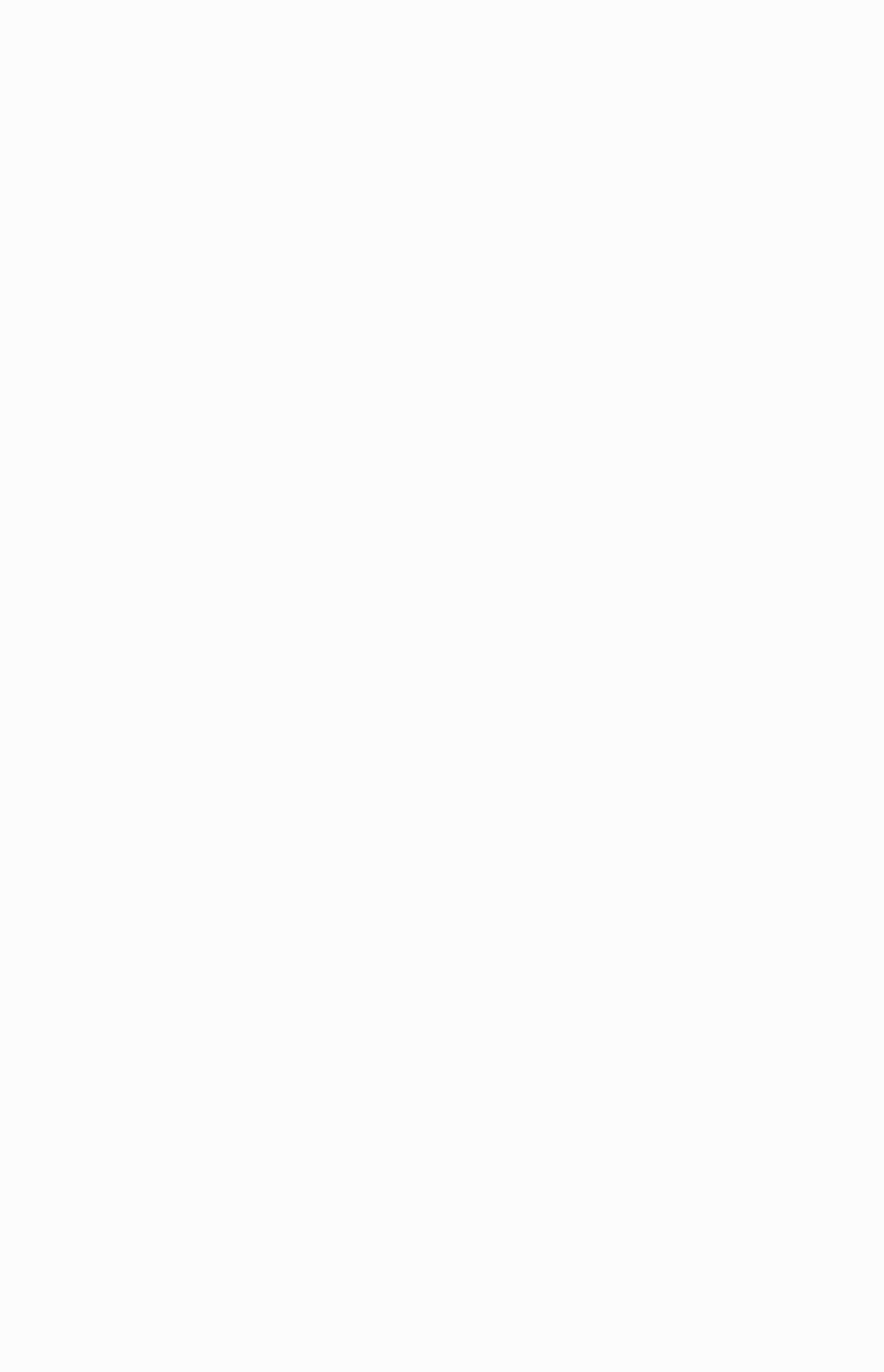Find the bounding box coordinates of the clickable area that will achieve the following instruction: "Click on Premiership Rugby".

[0.051, 0.337, 0.949, 0.431]